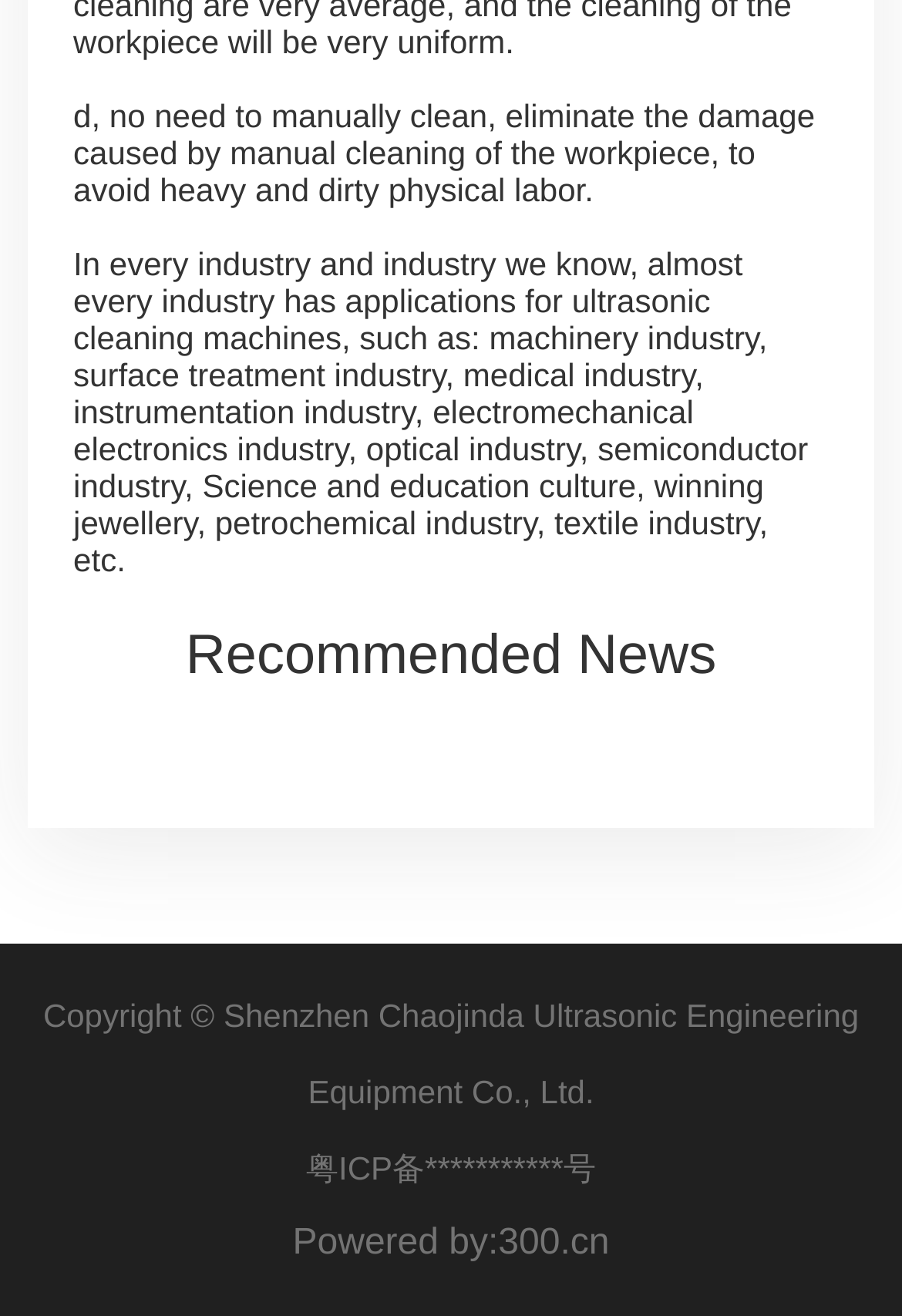What industries use ultrasonic cleaning machines? Analyze the screenshot and reply with just one word or a short phrase.

Many industries